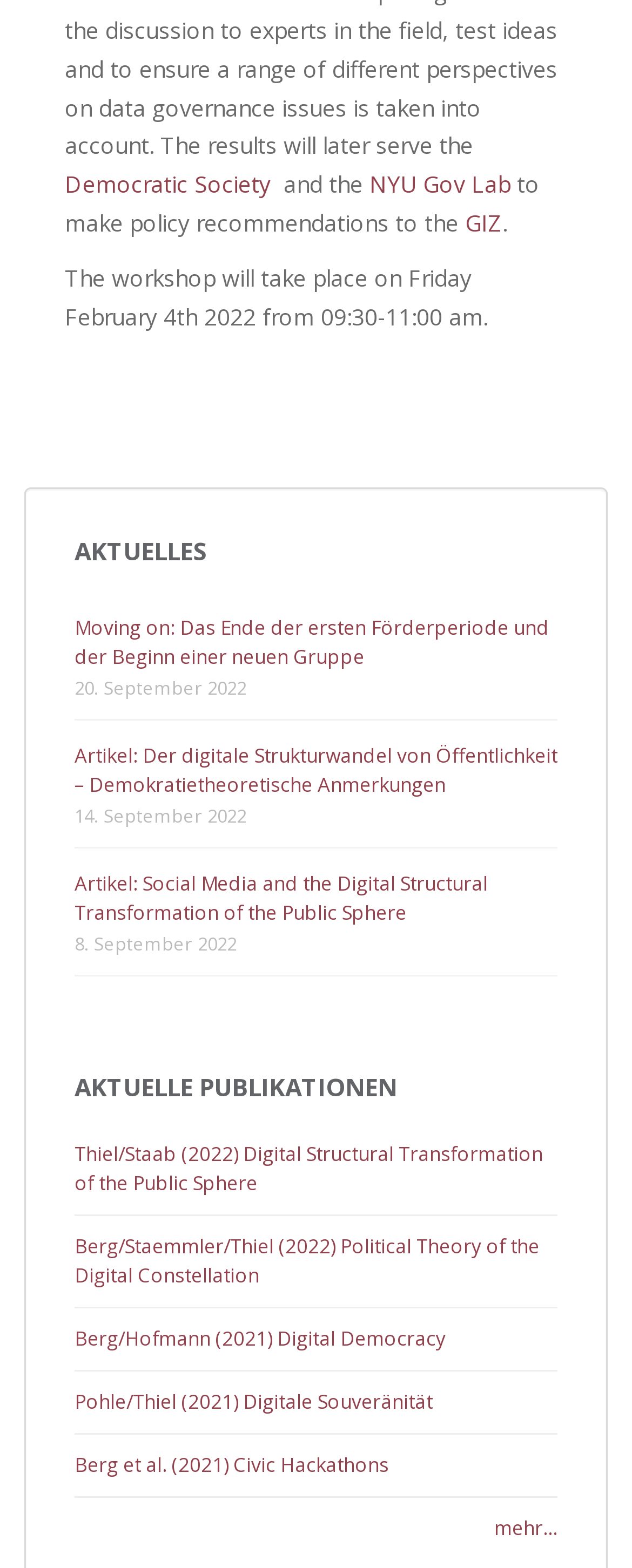How many links are there under 'AKTUELLE PUBLIKATIONEN'?
Answer the question in as much detail as possible.

I counted the number of links under the heading 'AKTUELLE PUBLIKATIONEN' and found 5 links, which are 'Thiel/Staab (2022) Digital Structural Transformation of the Public Sphere', 'Berg/Staemmler/Thiel (2022) Political Theory of the Digital Constellation', 'Berg/Hofmann (2021) Digital Democracy', 'Pohle/Thiel (2021) Digitale Souveränität', and 'Berg et al. (2021) Civic Hackathons'.